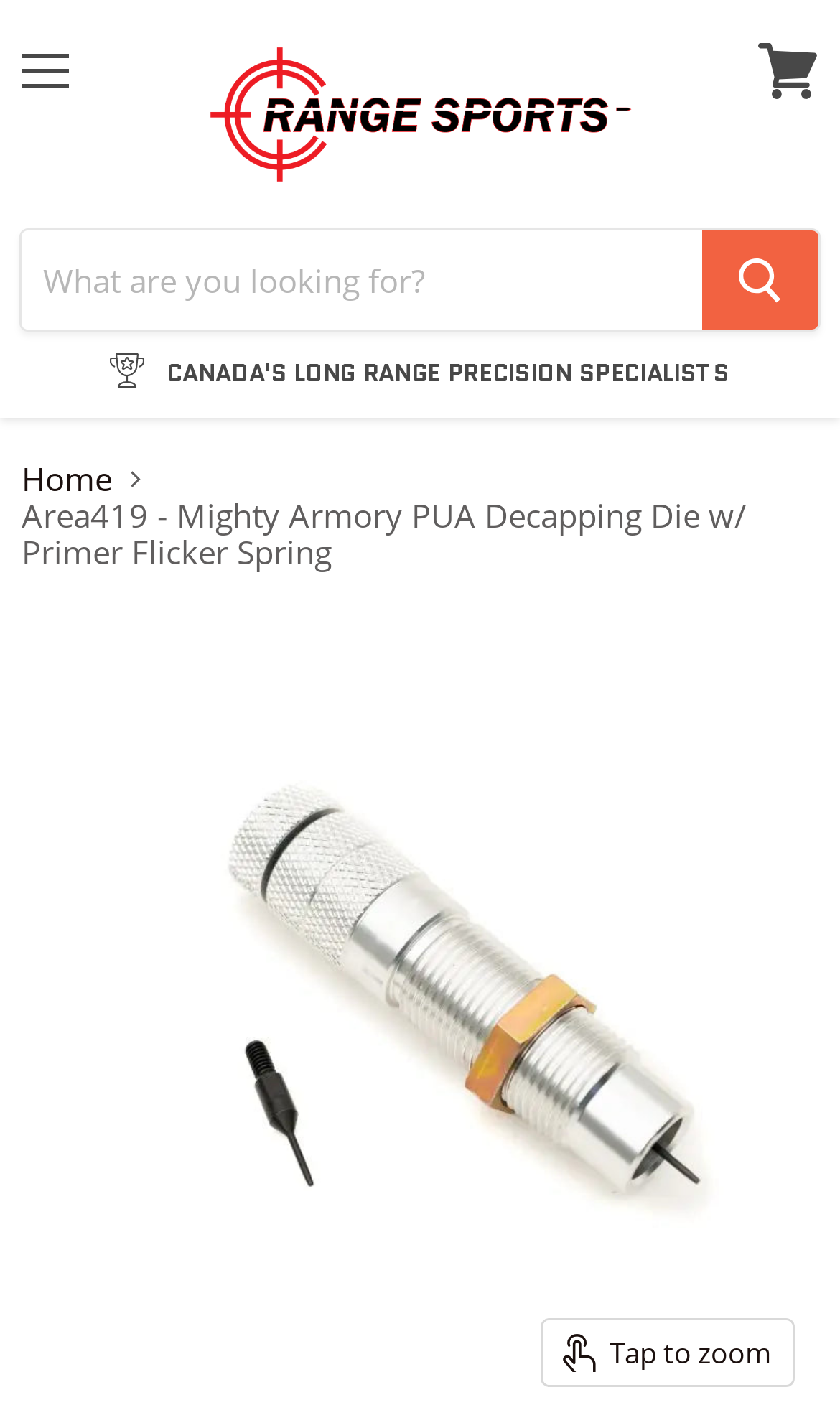Given the content of the image, can you provide a detailed answer to the question?
What is the navigation section at the top of the page?

I found the navigation section at the top of the page by looking at the button labeled 'Menu'. This suggests that it is a menu for navigating the website.